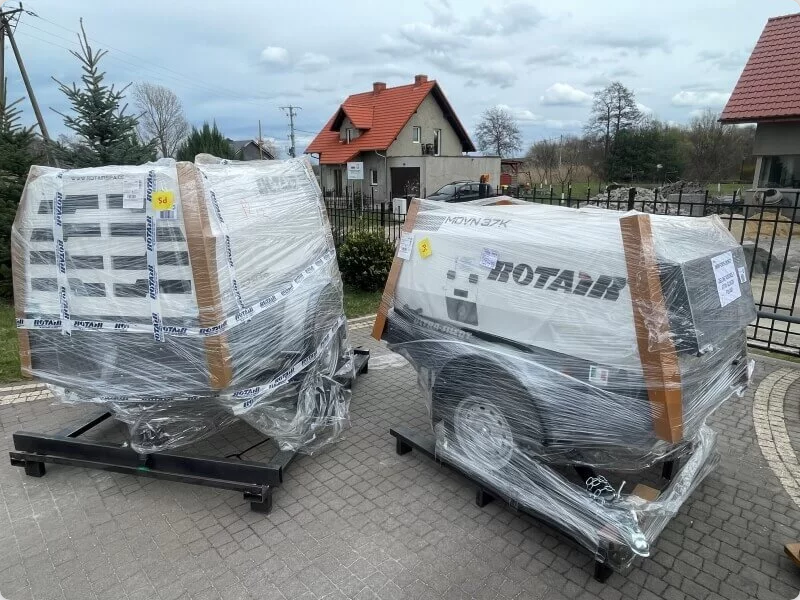Where are the compressors positioned?
Provide an in-depth and detailed explanation in response to the question.

The scene depicts the diesel air compressors placed on sturdy pallets, which provides a stable base for the equipment, ensuring safe transportation and storage.